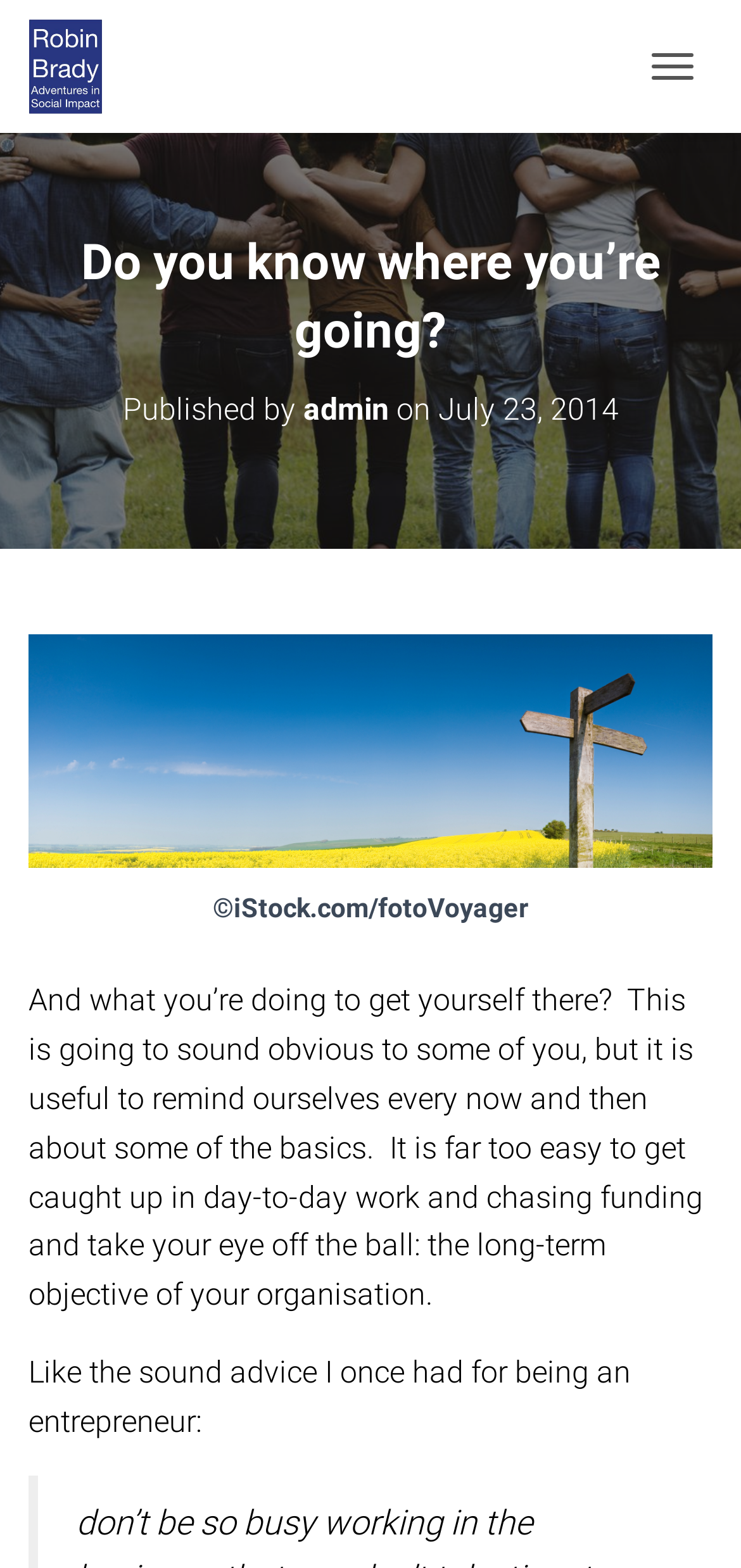How many buttons are on the webpage?
Kindly answer the question with as much detail as you can.

There are two buttons on the webpage, one is 'TOGGLE NAVIGATION' and the other is an unnamed button with an image.